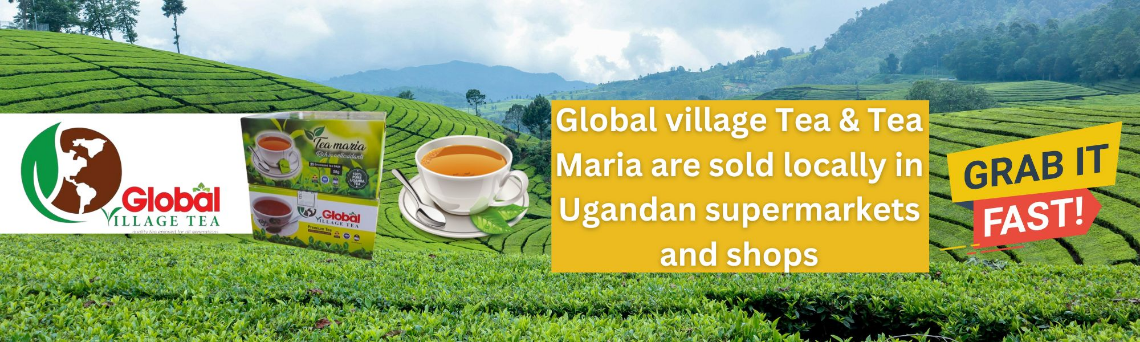Answer this question in one word or a short phrase: Where can Global Village Tea be found?

Local Ugandan supermarkets and shops